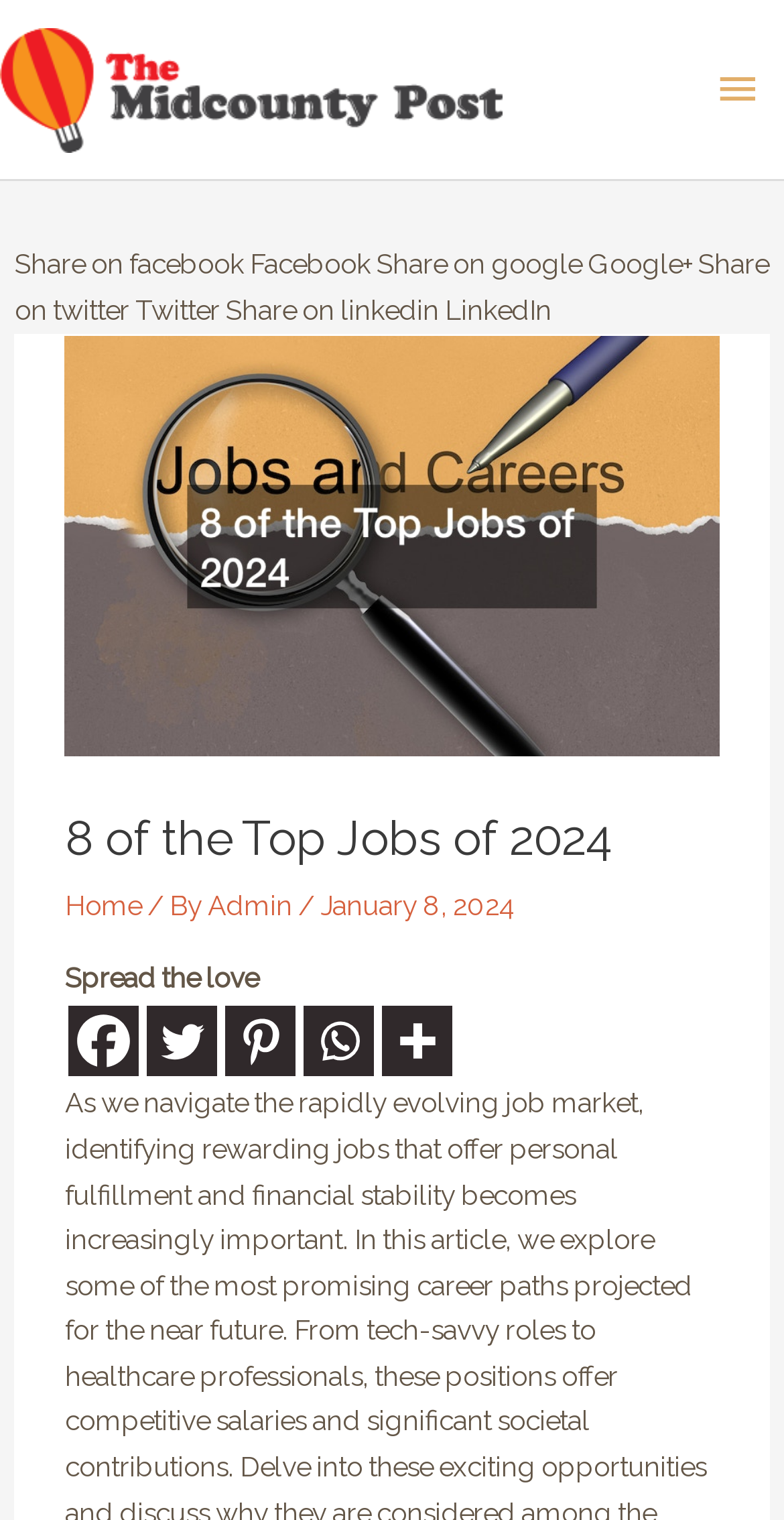Find the bounding box coordinates for the area you need to click to carry out the instruction: "Visit the home page". The coordinates should be four float numbers between 0 and 1, indicated as [left, top, right, bottom].

[0.083, 0.585, 0.18, 0.607]